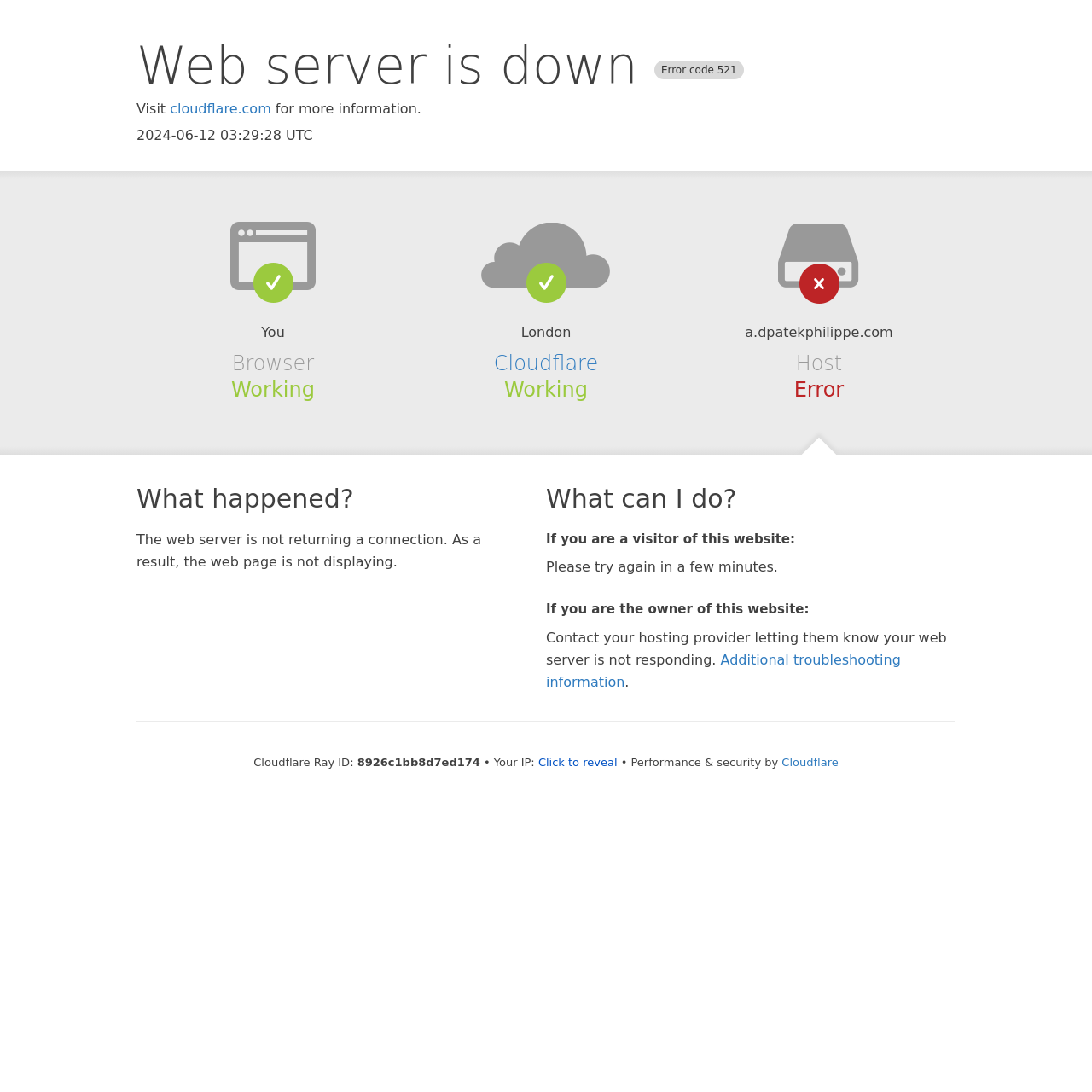What is the error code?
Using the image, respond with a single word or phrase.

521